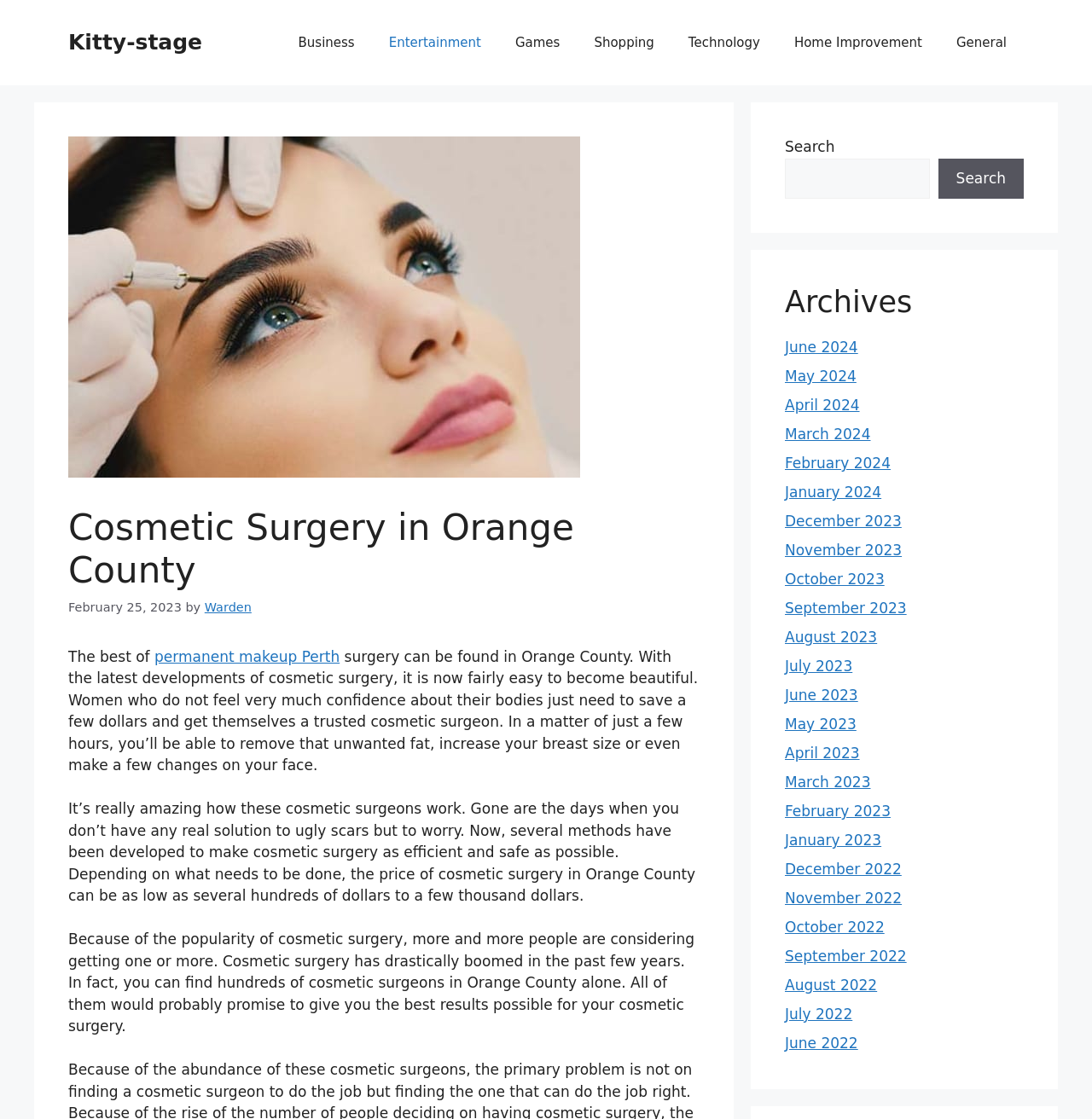Describe all the significant parts and information present on the webpage.

The webpage is about cosmetic surgery in Orange County, with a focus on permanent makeup in Perth. At the top of the page, there is a banner with a link to "Kitty-stage" and a navigation menu with 8 links to different categories, including Business, Entertainment, Games, Shopping, Technology, Home Improvement, and General.

Below the navigation menu, there is a header section with a heading that reads "Cosmetic Surgery in Orange County" and a time stamp indicating that the content was published on February 25, 2023. The author of the content is credited as "Warden".

The main content of the page is a long paragraph of text that discusses the benefits and popularity of cosmetic surgery, including the ability to remove unwanted fat, increase breast size, and make facial changes. The text also mentions the varying prices of cosmetic surgery in Orange County, ranging from several hundred dollars to a few thousand dollars.

To the right of the main content, there is a search box with a button labeled "Search". Below the search box, there is a section labeled "Archives" with links to monthly archives dating back to June 2022.

Overall, the webpage appears to be a blog or article about cosmetic surgery, with a focus on the services available in Orange County and the benefits of permanent makeup in Perth.